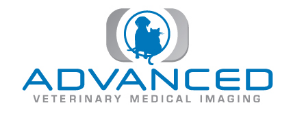What is the shape of the logo design?
Using the image, provide a detailed and thorough answer to the question.

The logo features a stylized silhouette of a dog and a cat within a circular design, which symbolizes the integration of advanced technology and medicine in the assessment and treatment of animal health.